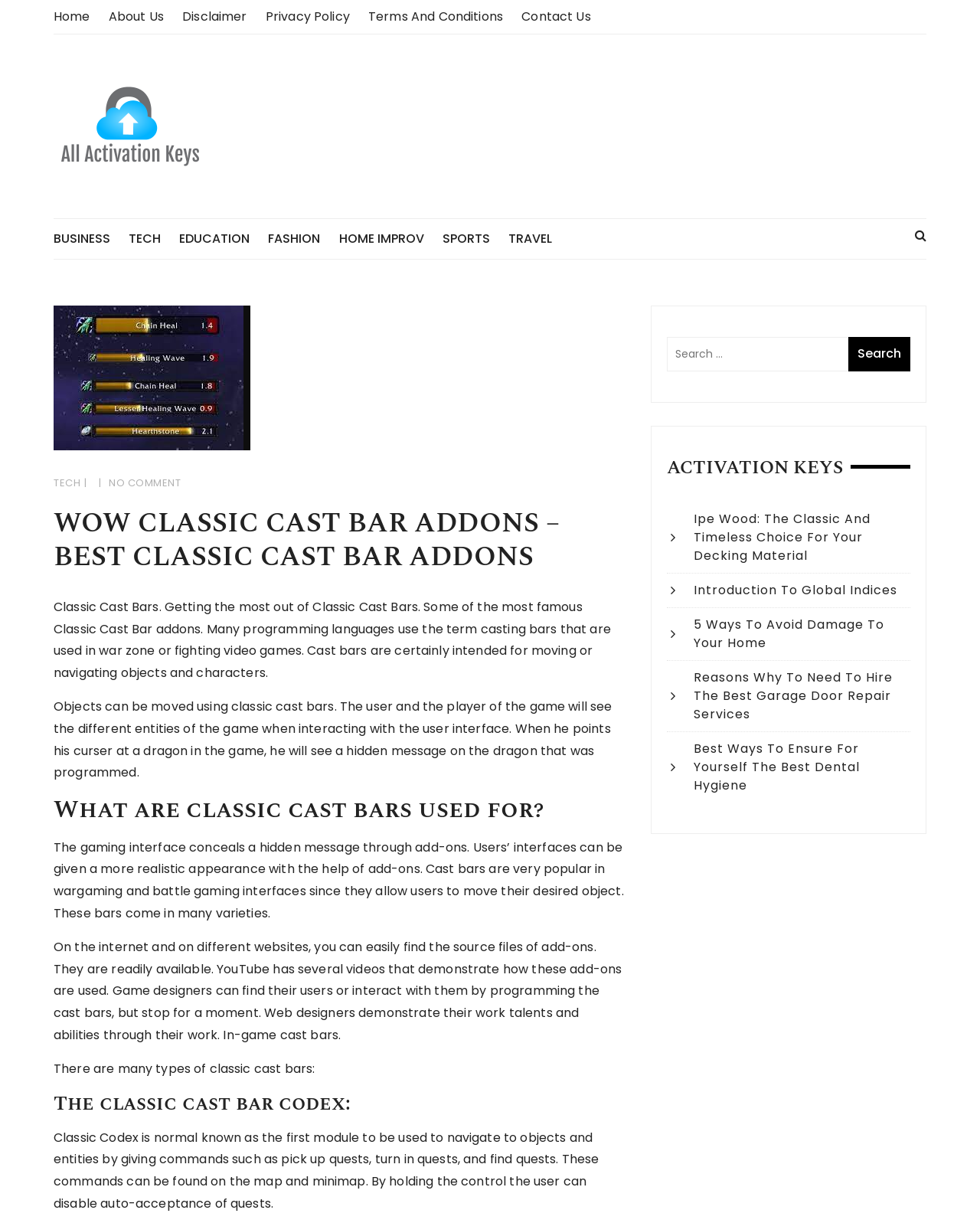Provide the bounding box coordinates of the HTML element this sentence describes: "Sports".

[0.451, 0.179, 0.515, 0.212]